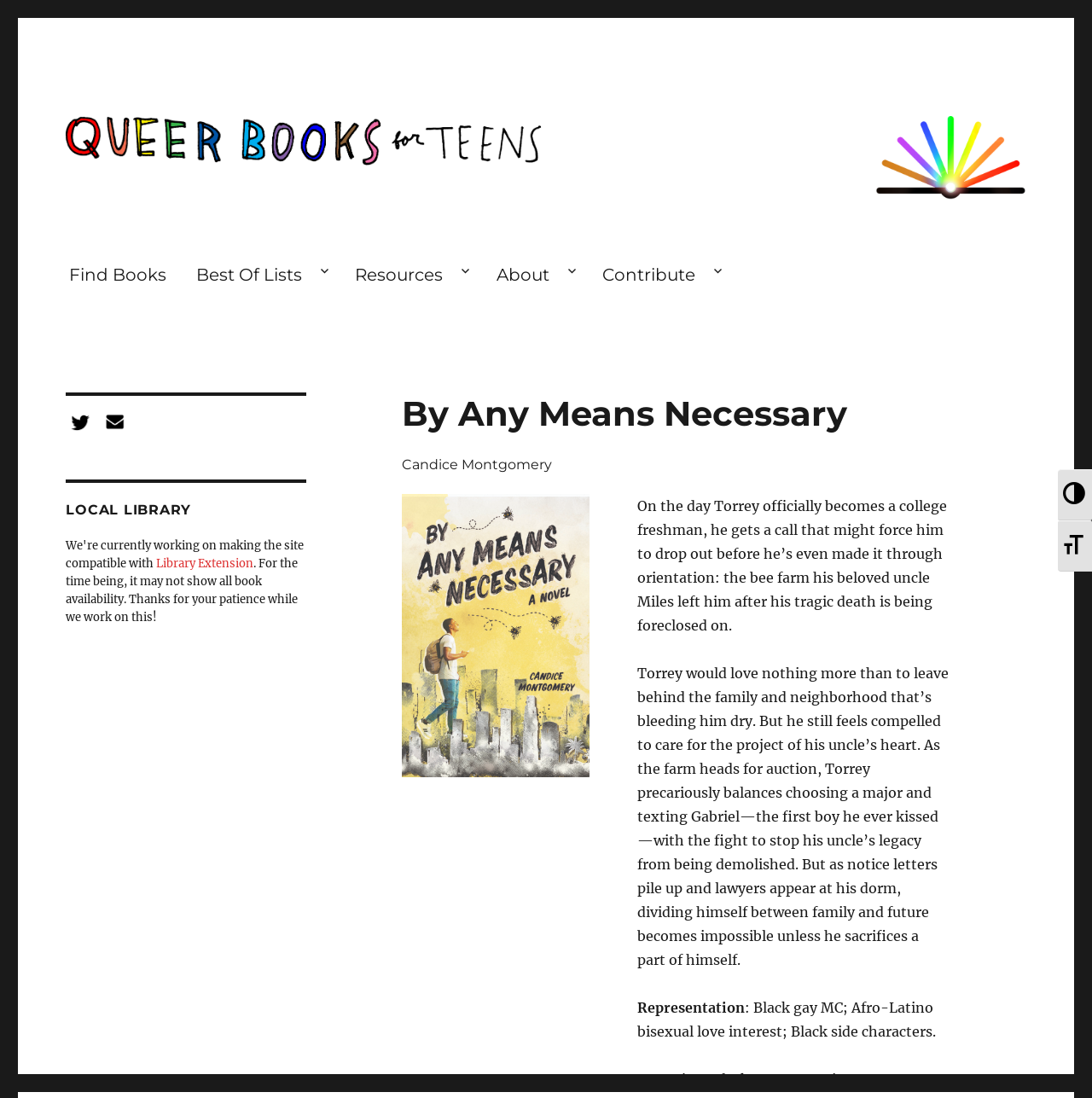Please find the bounding box coordinates of the element's region to be clicked to carry out this instruction: "Go to Find Books".

[0.049, 0.23, 0.166, 0.27]